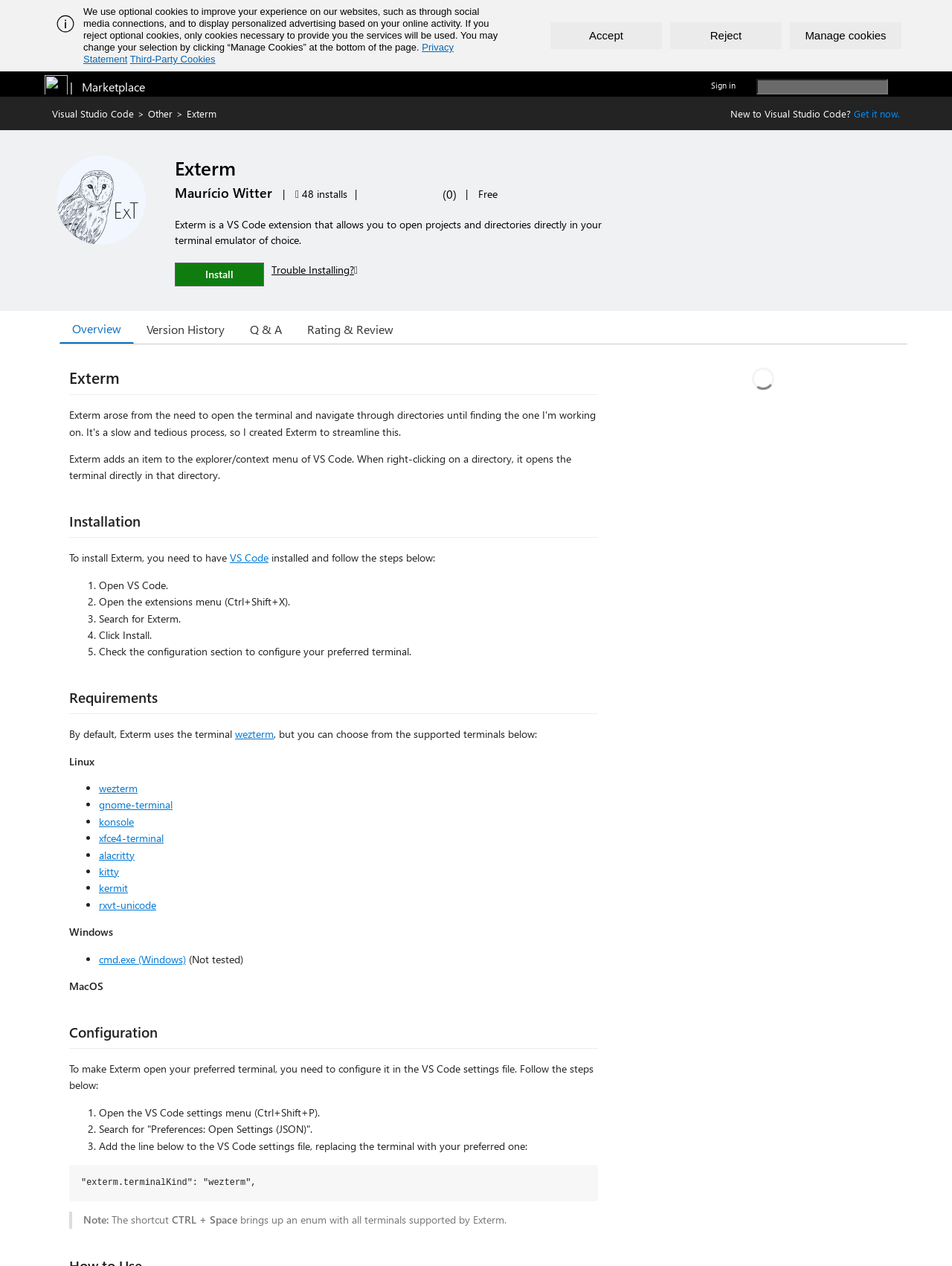Identify the bounding box for the described UI element: "gnome-terminal".

[0.104, 0.63, 0.181, 0.641]